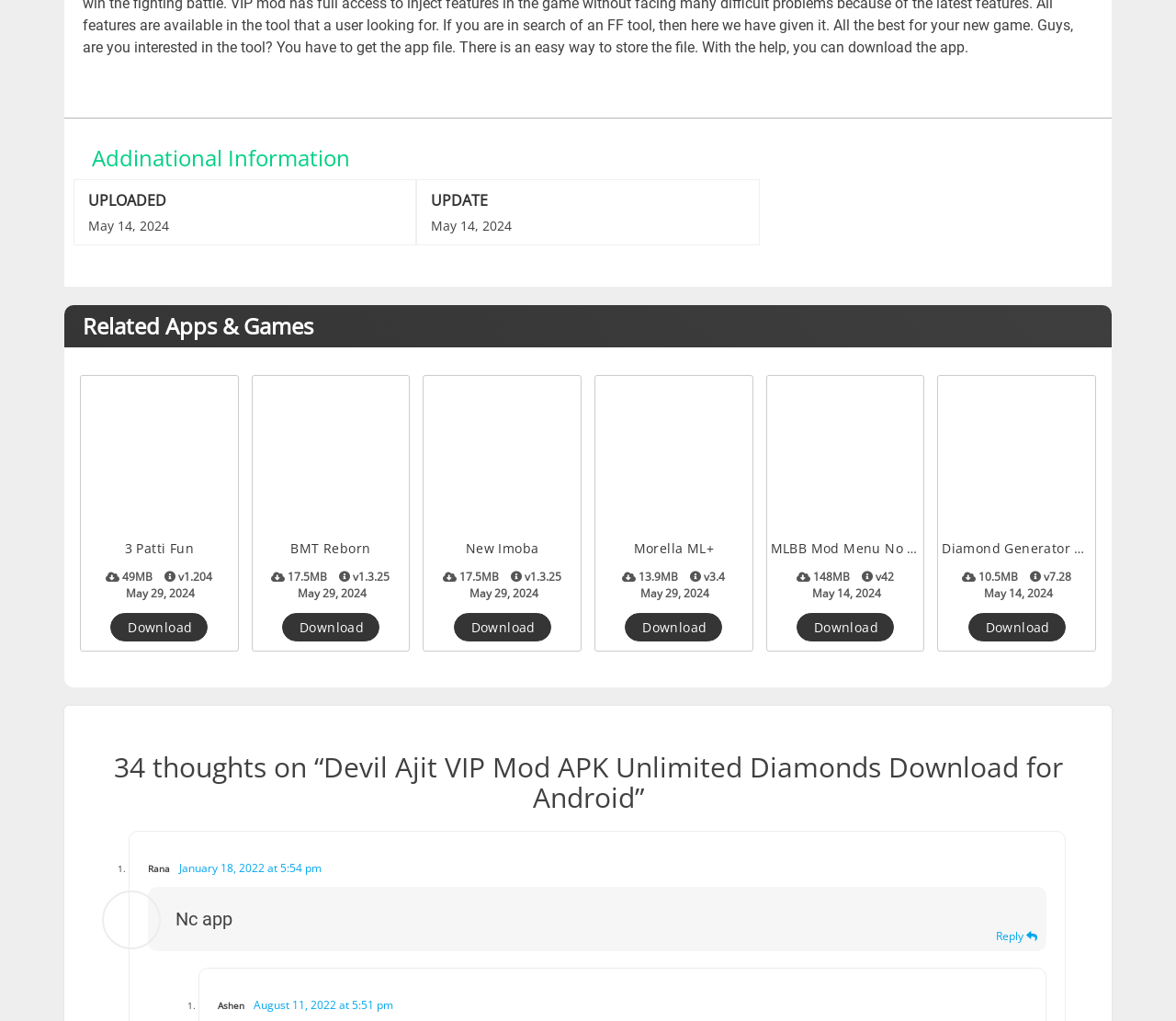Find and specify the bounding box coordinates that correspond to the clickable region for the instruction: "Download MLBB Mod Menu No Ban".

[0.677, 0.601, 0.76, 0.629]